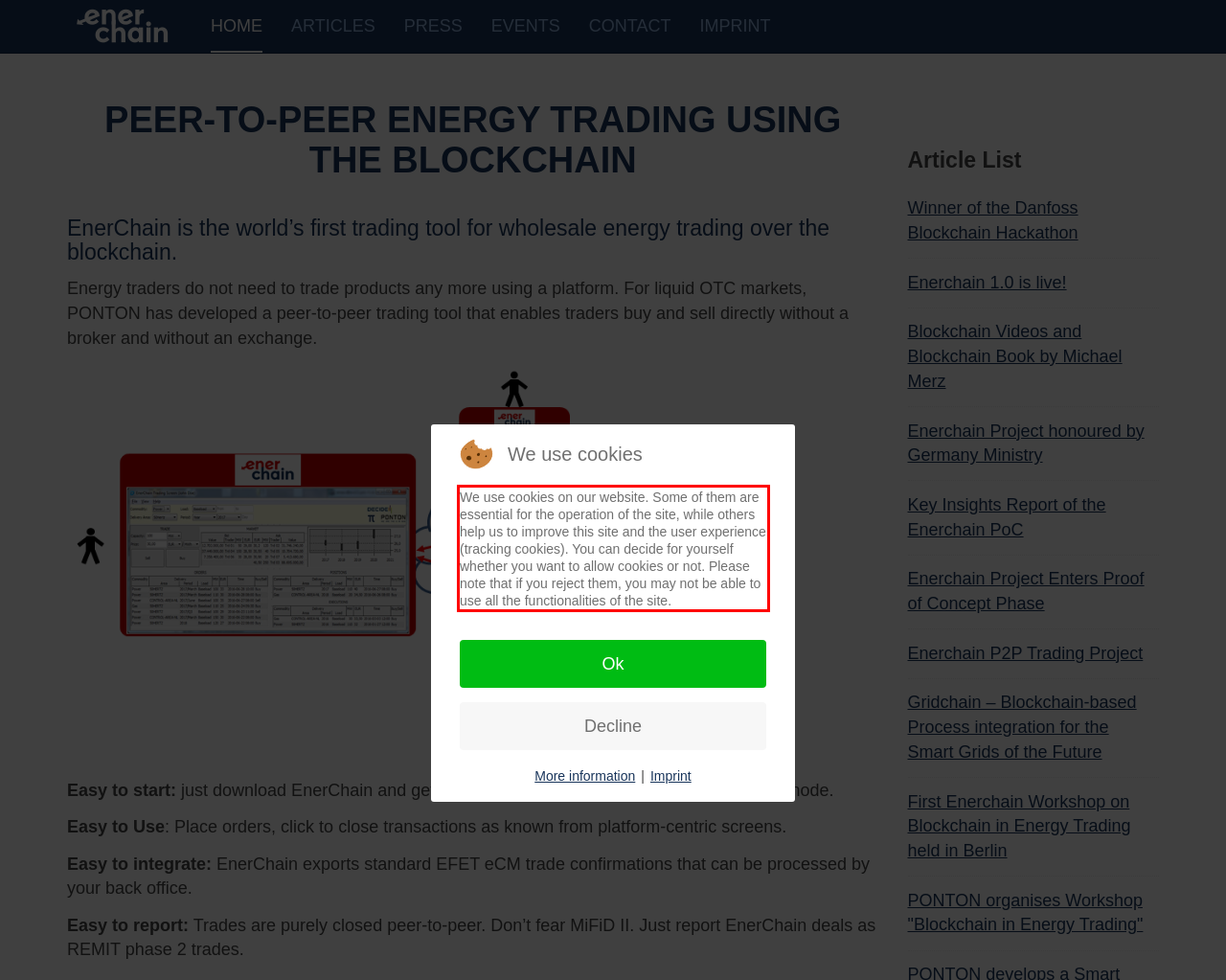You are provided with a screenshot of a webpage featuring a red rectangle bounding box. Extract the text content within this red bounding box using OCR.

We use cookies on our website. Some of them are essential for the operation of the site, while others help us to improve this site and the user experience (tracking cookies). You can decide for yourself whether you want to allow cookies or not. Please note that if you reject them, you may not be able to use all the functionalities of the site.